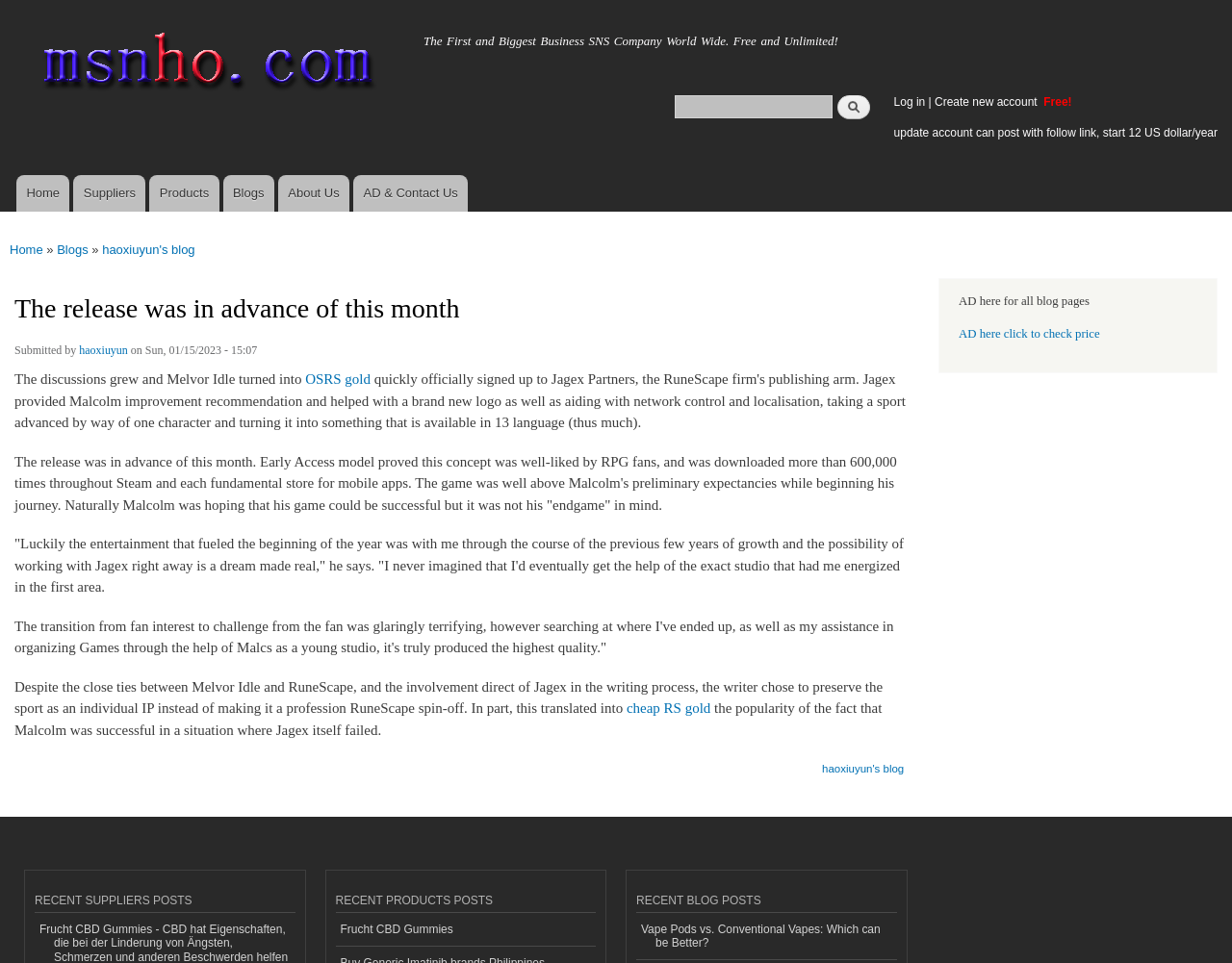What is the topic of the article?
Refer to the image and provide a concise answer in one word or phrase.

Melvor Idle and OSRS gold